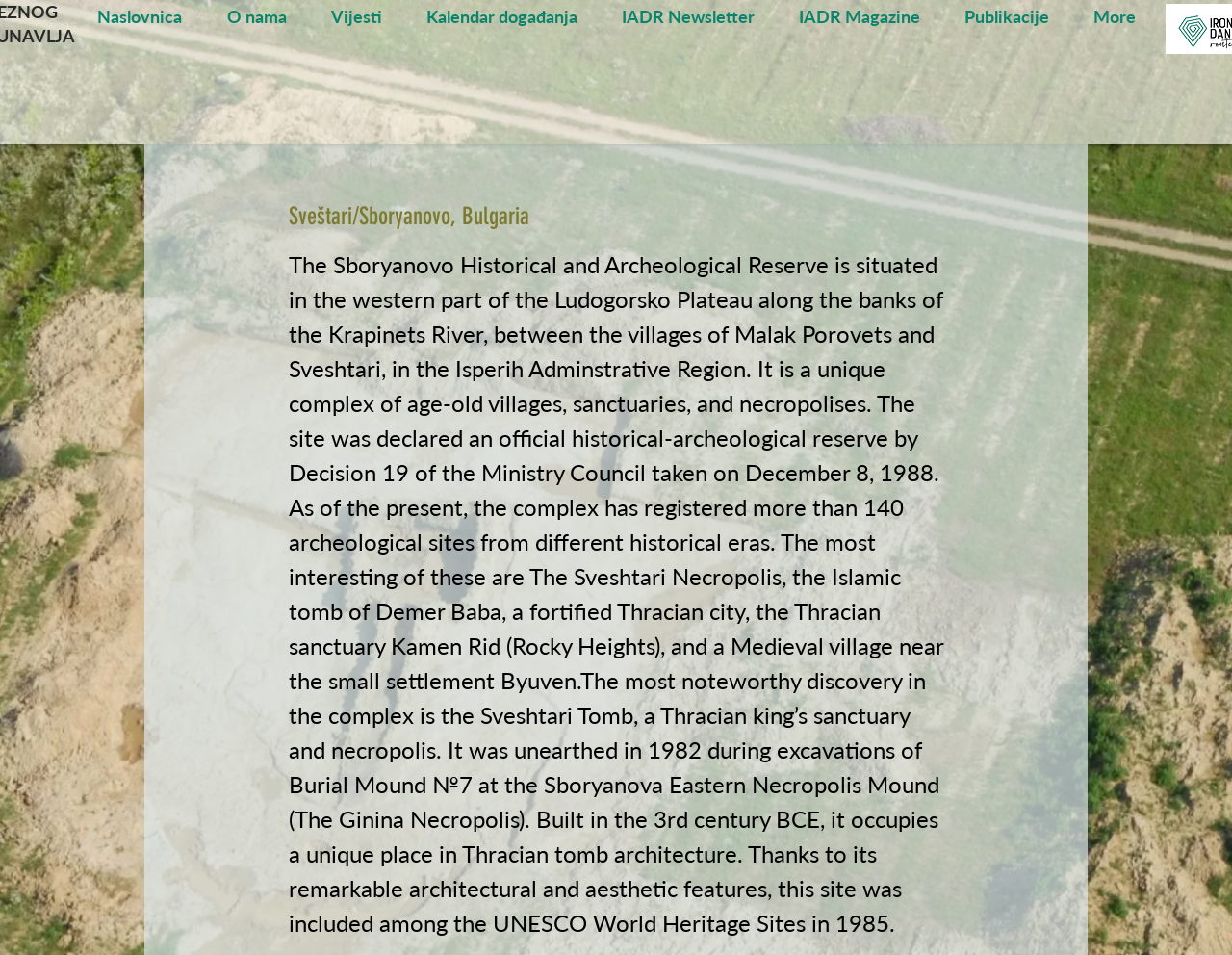Create a detailed narrative describing the layout and content of the webpage.

The webpage is about Sveštari/Sboryanovo, Bulgaria, and it appears to be an informational page about a historical and archeological reserve. At the top of the page, there is a navigation menu with 8 links: Naslovnica, O nama, Vijesti, Kalendar događanja, IADR Newsletter, IADR Magazine, Publikacije, and More. These links are aligned horizontally and take up about 90% of the page width.

Below the navigation menu, there is a heading that repeats the title "Sveštari/Sboryanovo, Bulgaria". Underneath the heading, there is a large block of text that provides detailed information about the Sboryanovo Historical and Archeological Reserve. The text describes the location, history, and significance of the reserve, including its unique features and notable discoveries, such as the Sveshtari Tomb, a Thracian king's sanctuary and necropolis. The text takes up most of the page's content area.